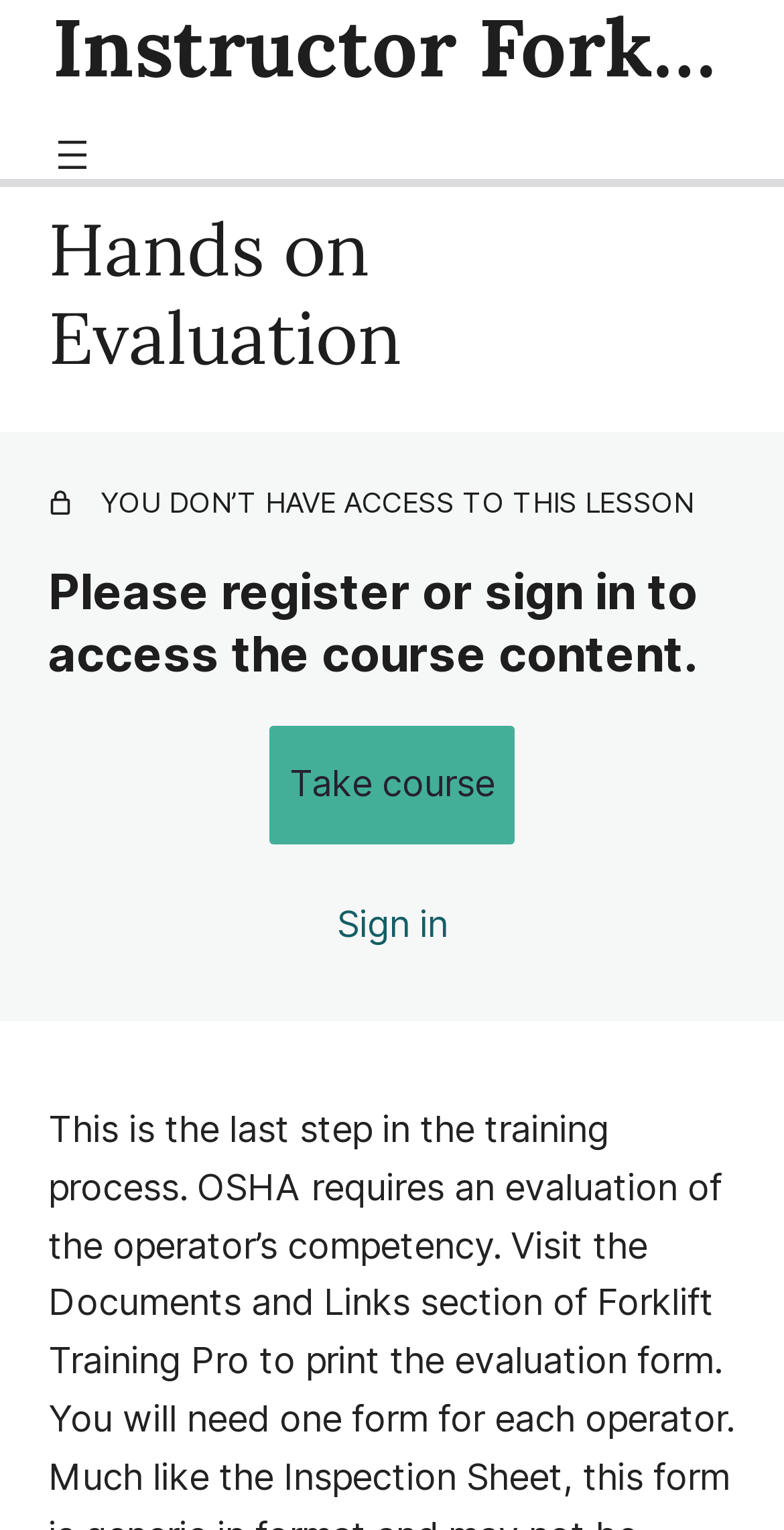How many links are in the course outline?
Please answer the question with as much detail as possible using the screenshot.

The course outline section contains 13 links, each representing a different lesson or topic, including 'Introduction', 'Knowing the Equipment', 'Forklift Data Plate', and so on.